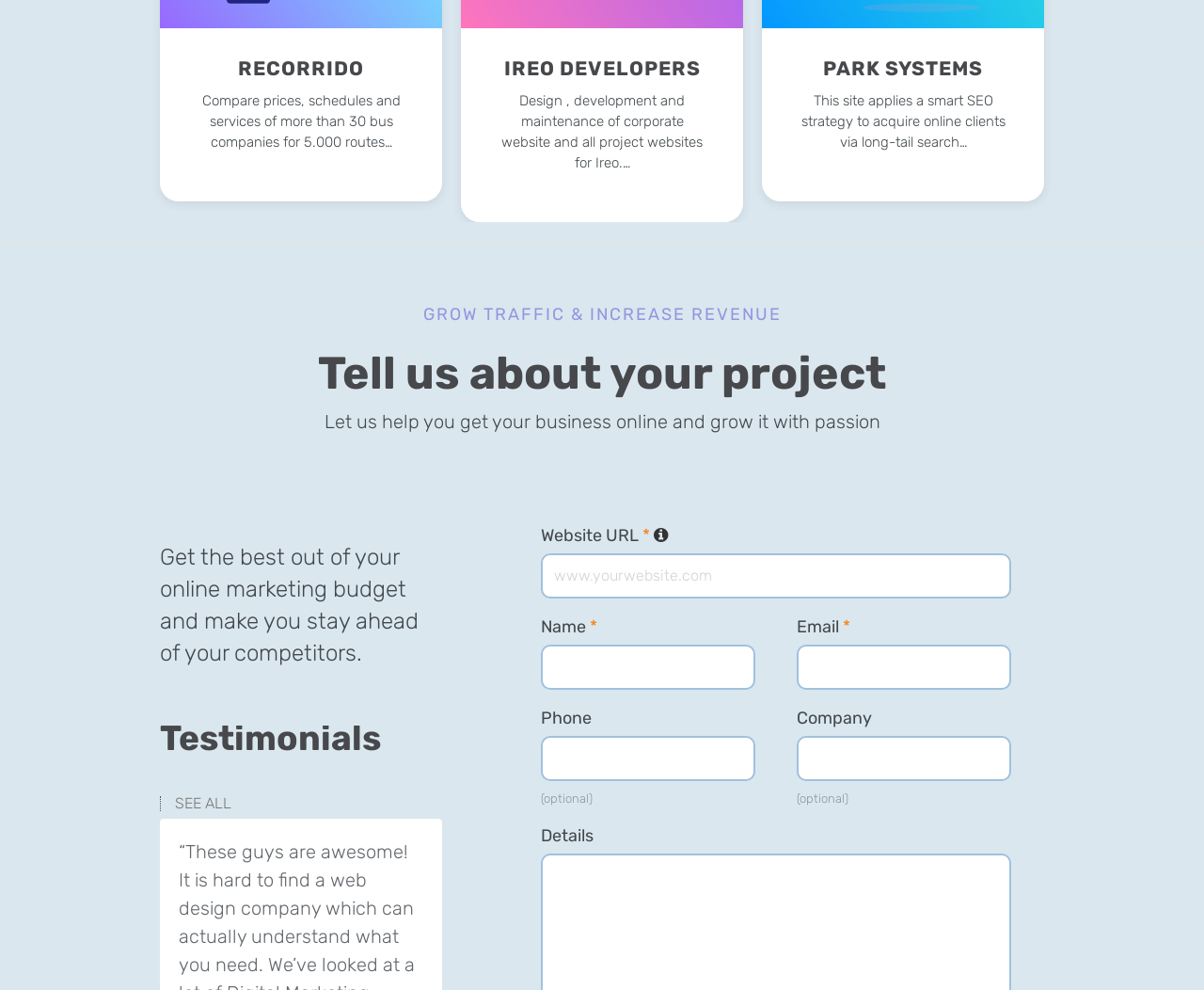What is the main purpose of this website?
Using the image as a reference, give a one-word or short phrase answer.

Compare bus companies